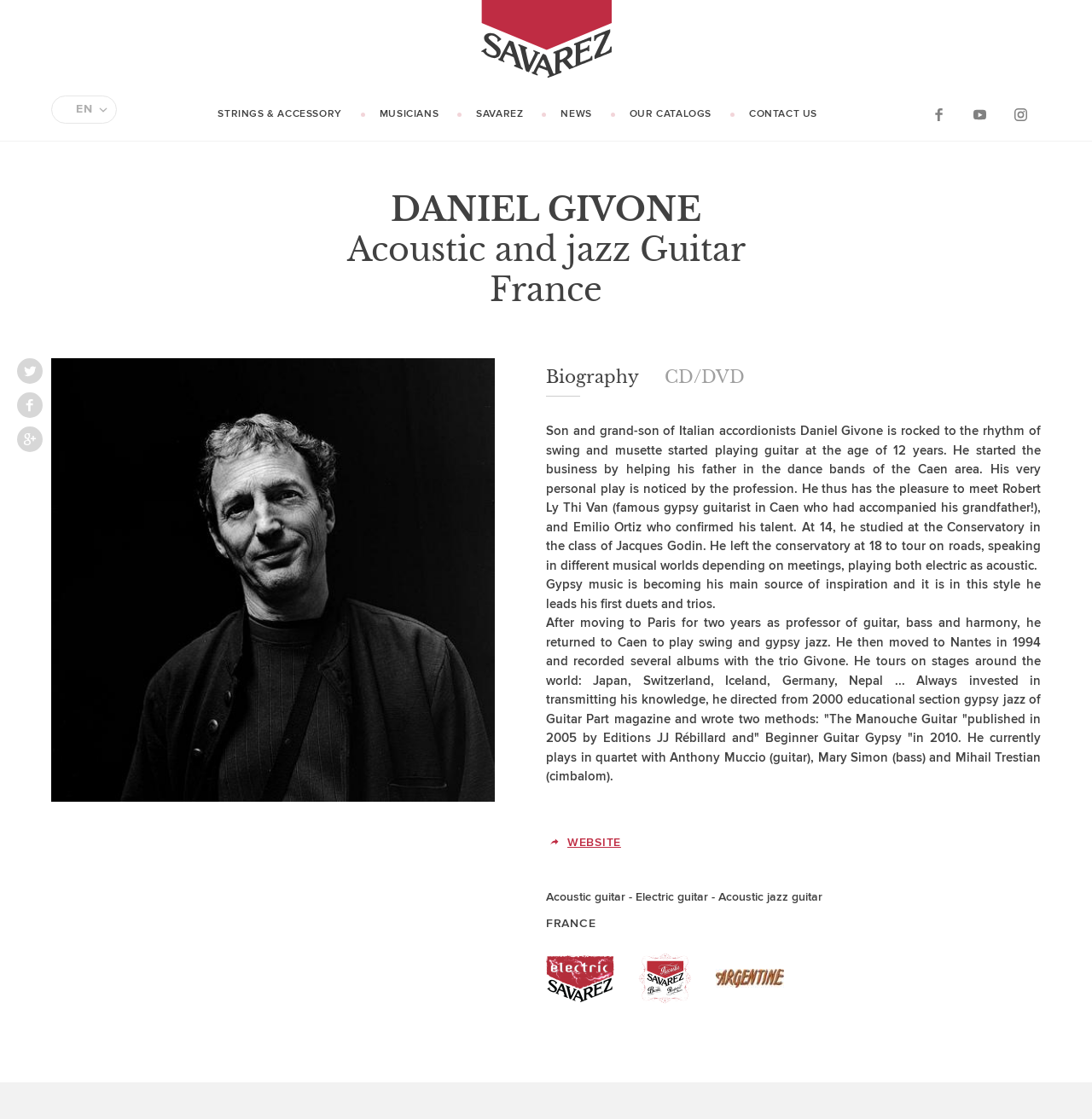Please give a short response to the question using one word or a phrase:
What instruments does Daniel Givone play?

Acoustic and electric guitar